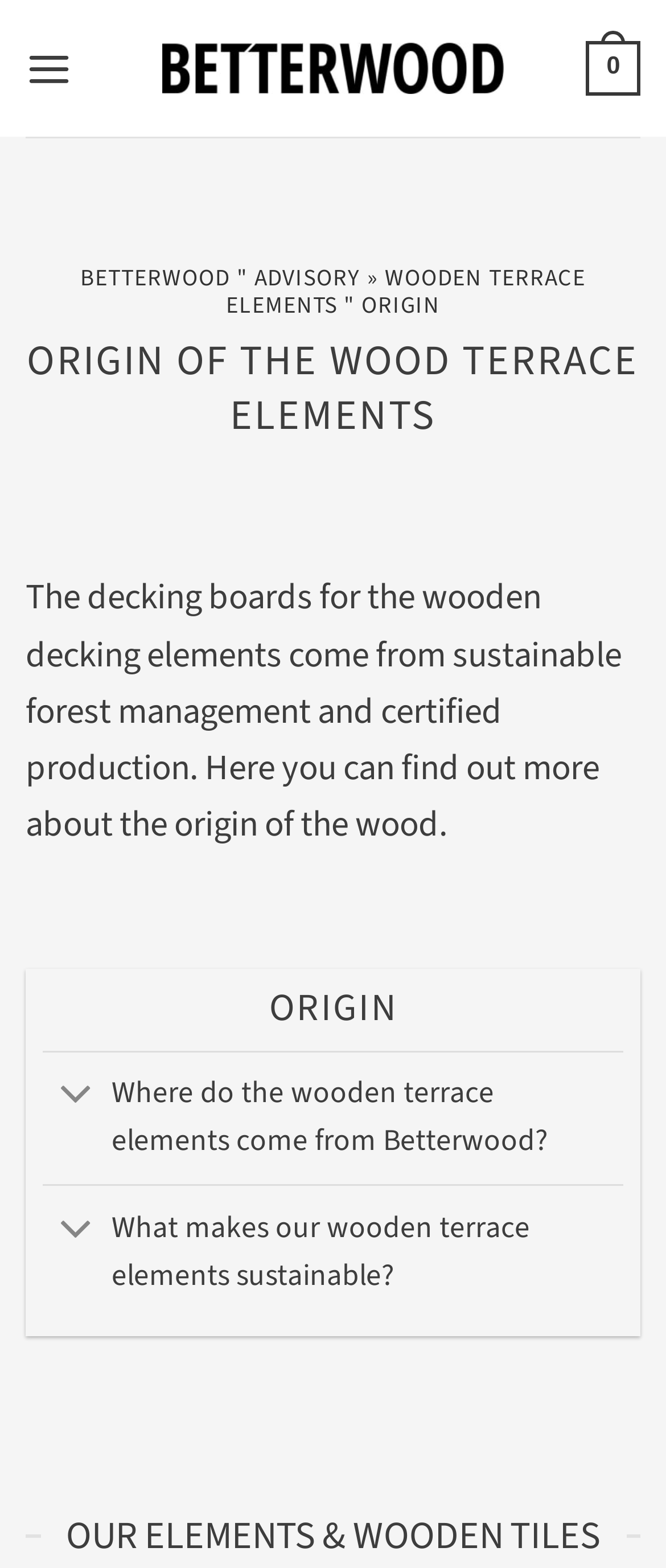Identify and provide the bounding box for the element described by: "0".

[0.88, 0.011, 0.962, 0.076]